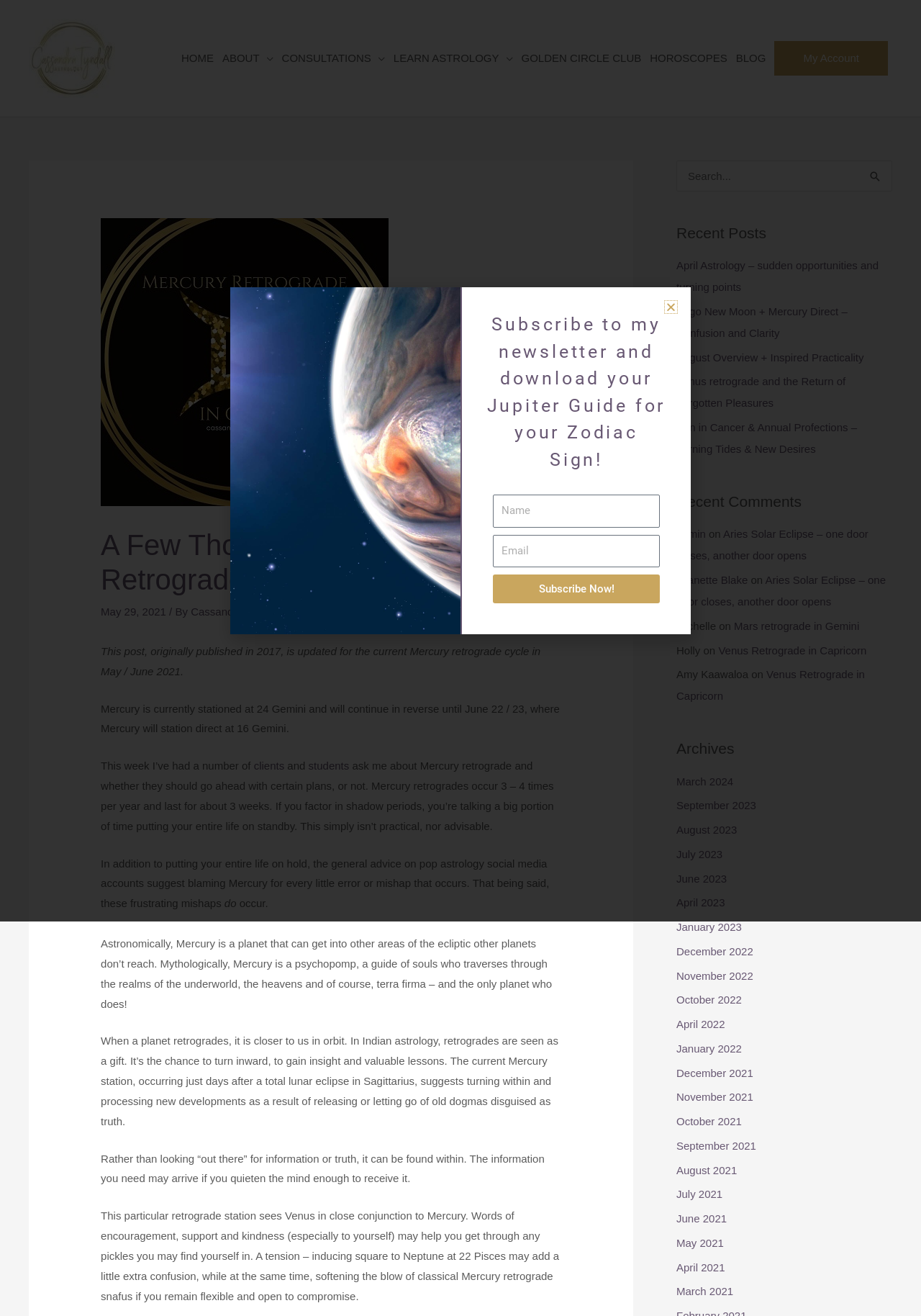Provide a one-word or short-phrase response to the question:
What is the author's name?

Cassandra Tyndall